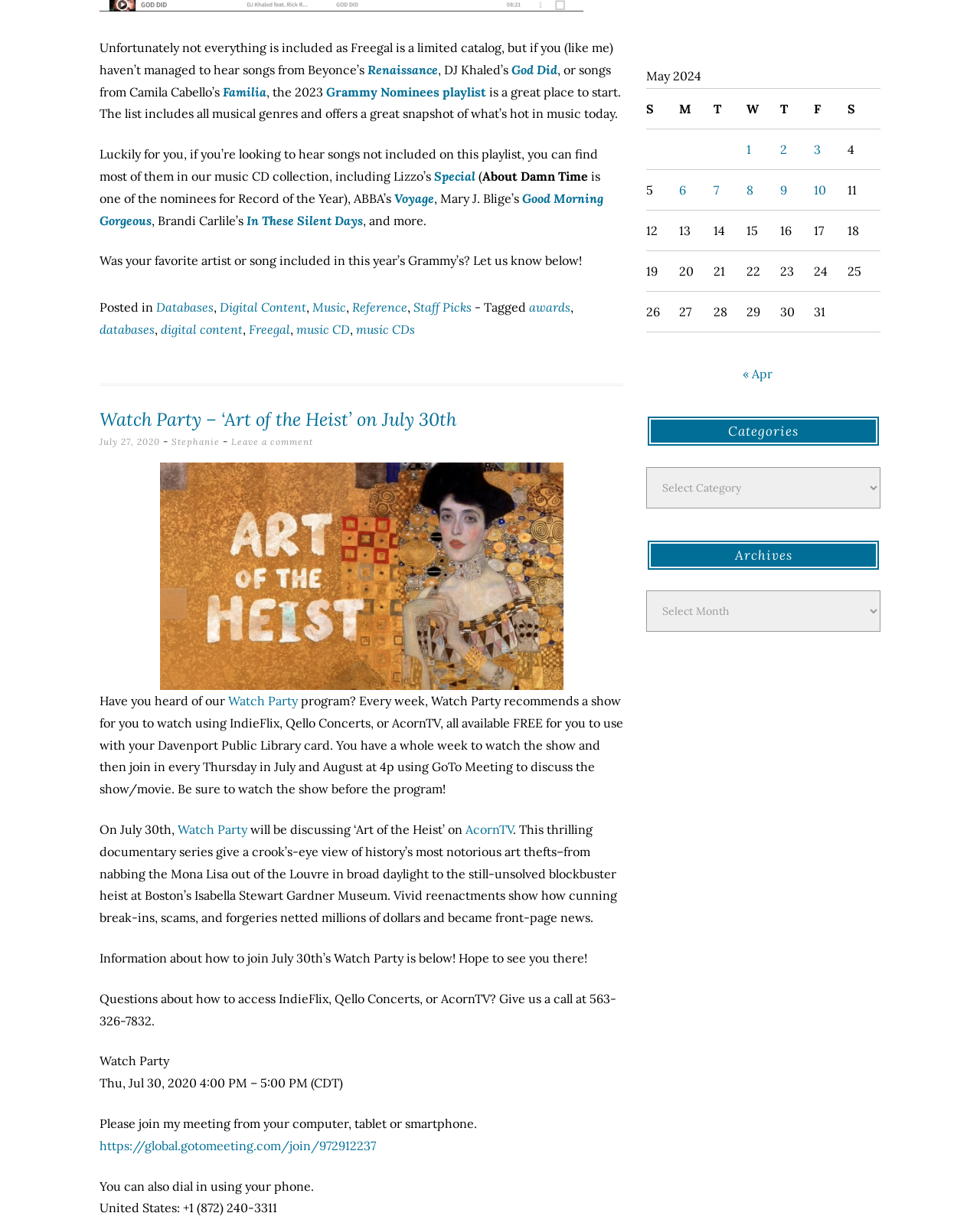Find the bounding box coordinates for the area that should be clicked to accomplish the instruction: "Click the 'Leave a comment' link".

[0.246, 0.355, 0.337, 0.365]